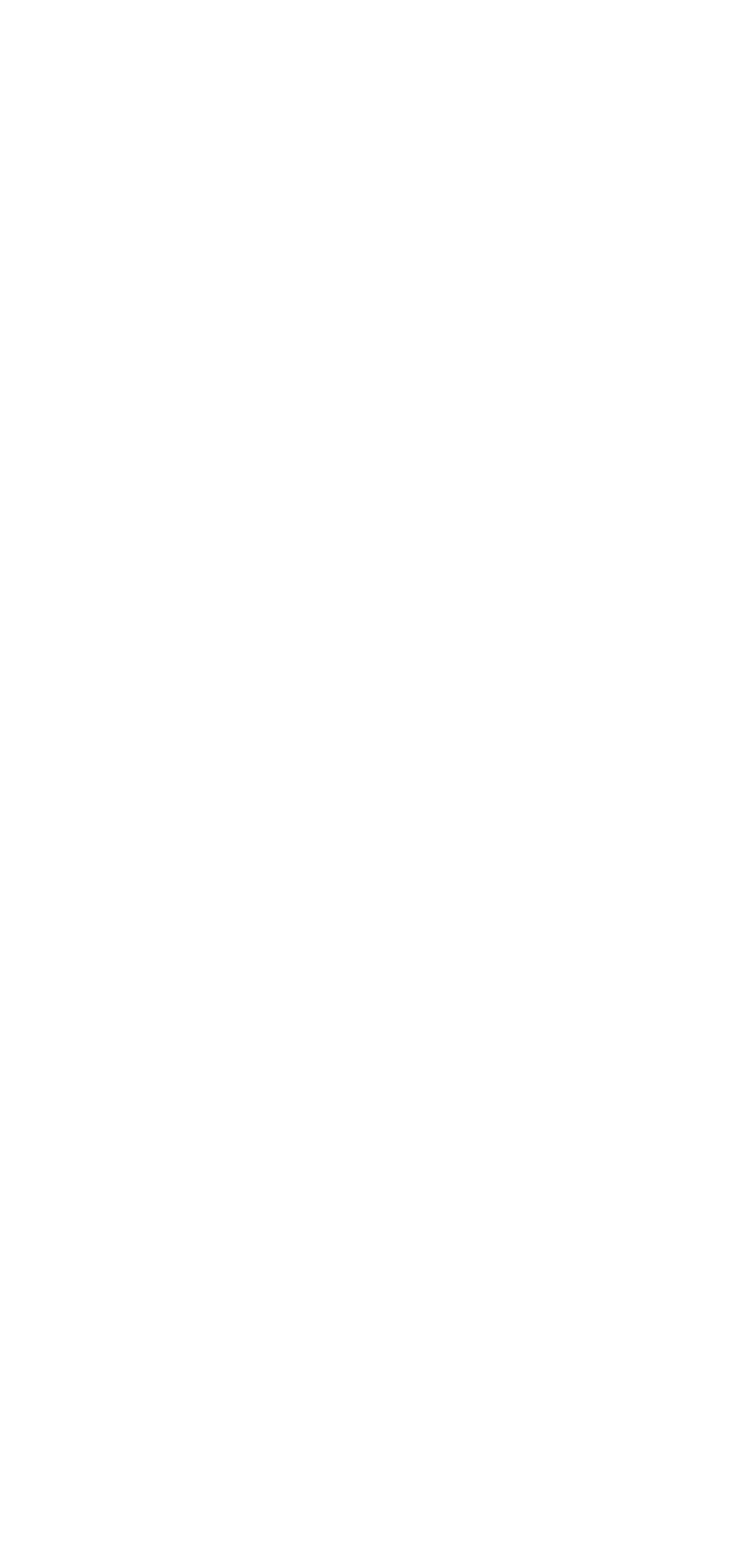Calculate the bounding box coordinates of the UI element given the description: "Core Team".

None